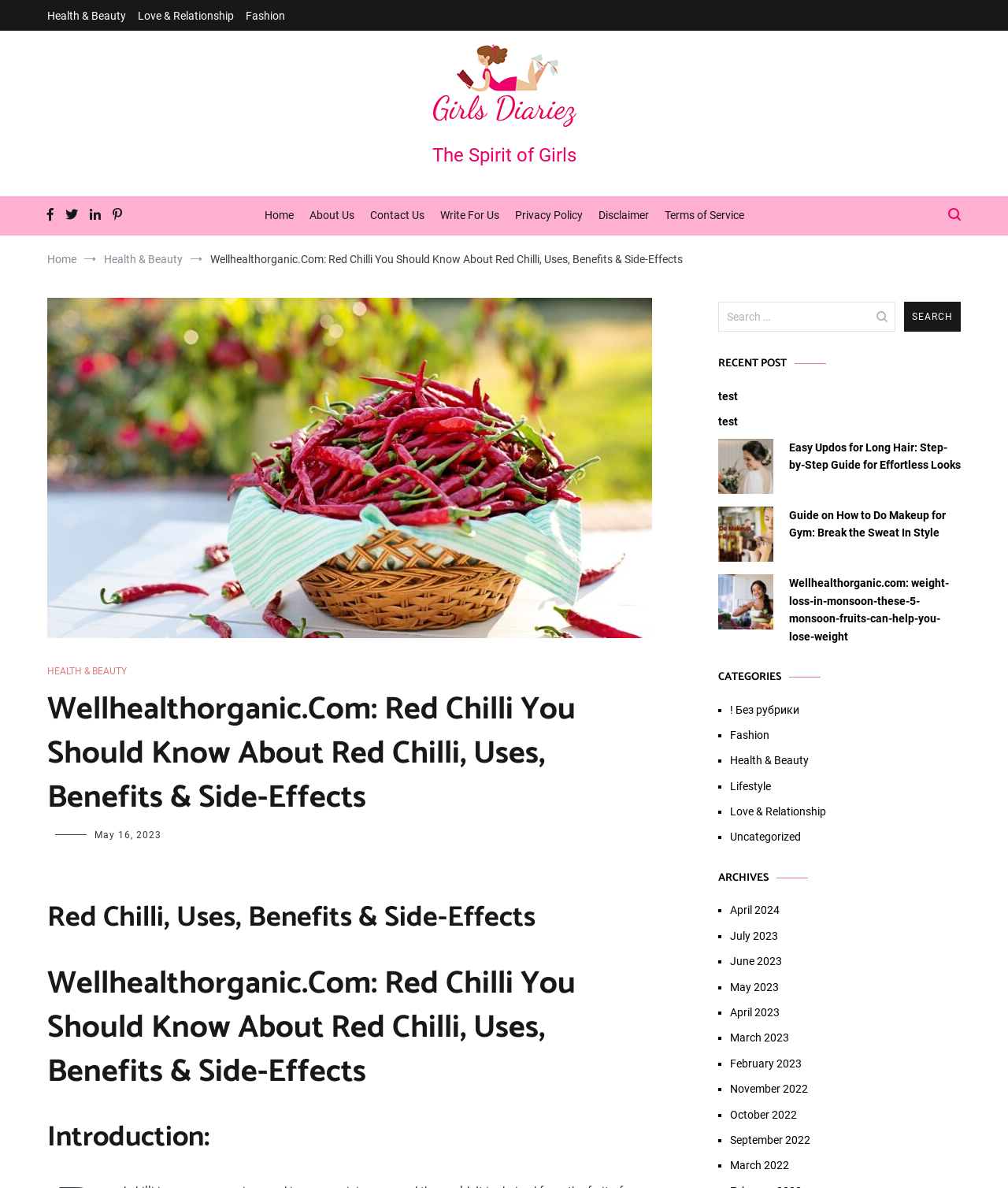What is the category of the post 'easy updos for long hair'?
From the screenshot, provide a brief answer in one word or phrase.

Health & Beauty